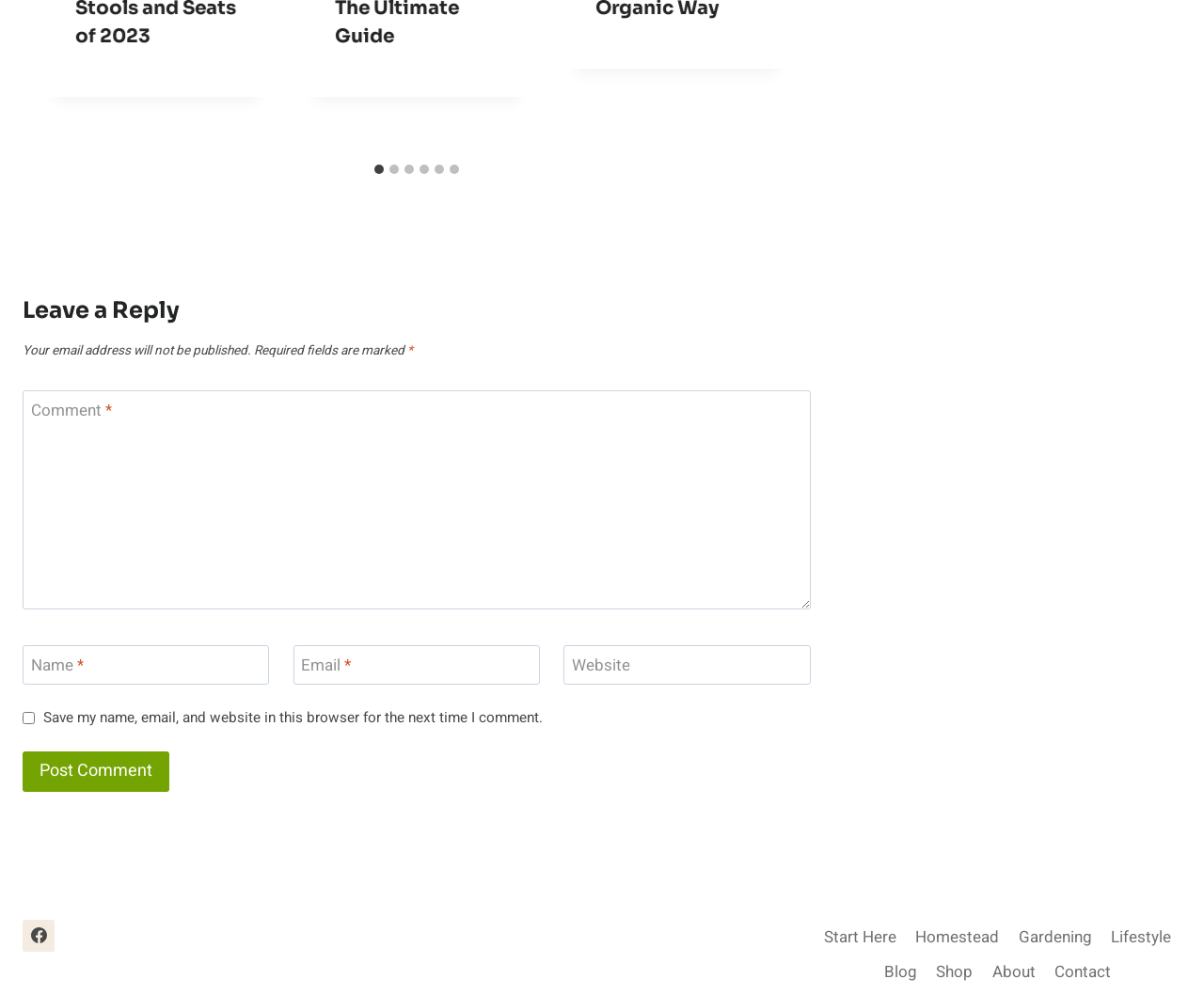Provide a single word or phrase to answer the given question: 
What is required to leave a reply?

Name, email, and comment